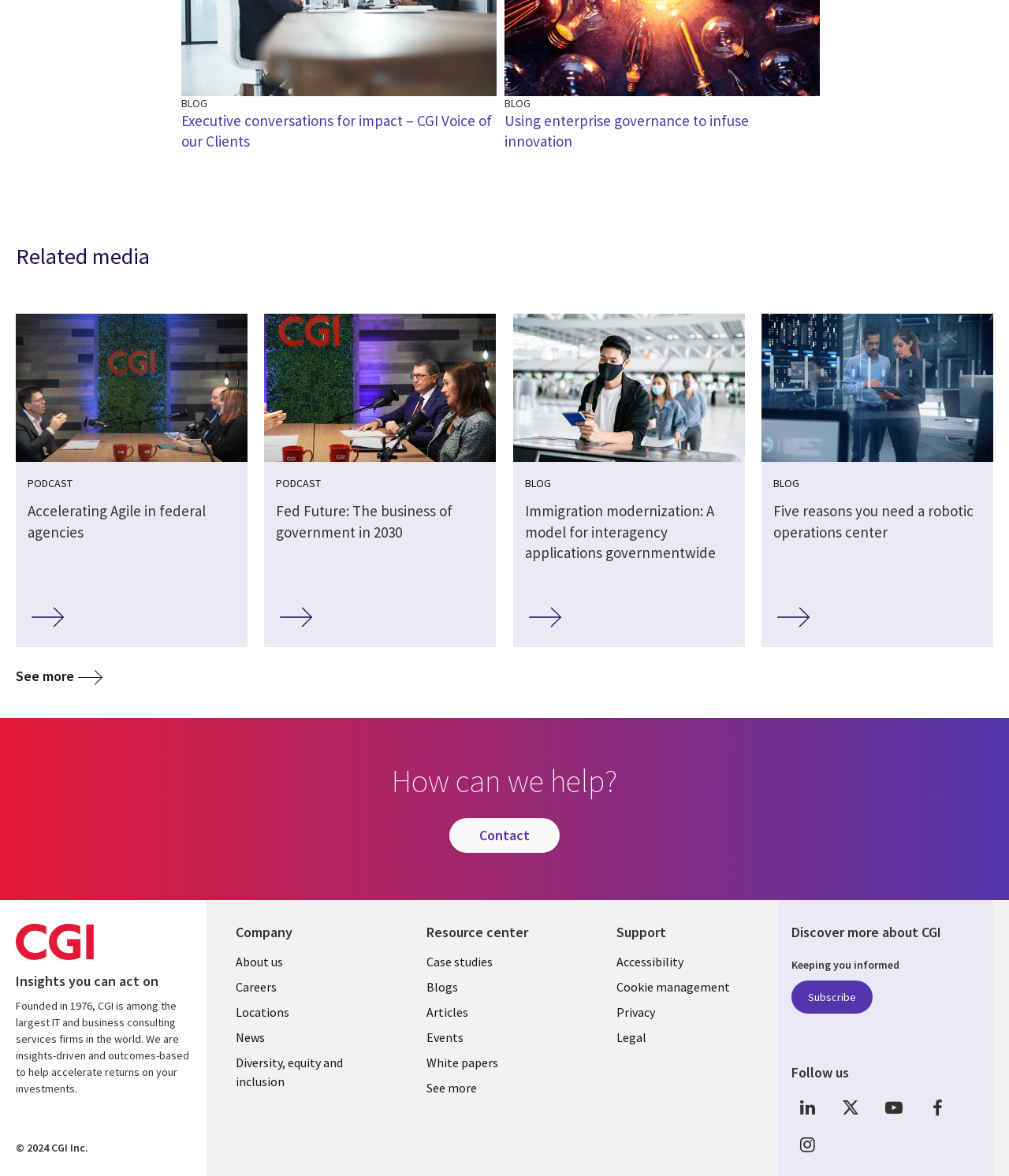What is the purpose of the 'Contact' link?
Please answer the question with a detailed response using the information from the screenshot.

The 'Contact' link is likely intended to provide a way for users to get in touch with CGI, whether it's to ask questions, request information, or initiate a conversation with the company.